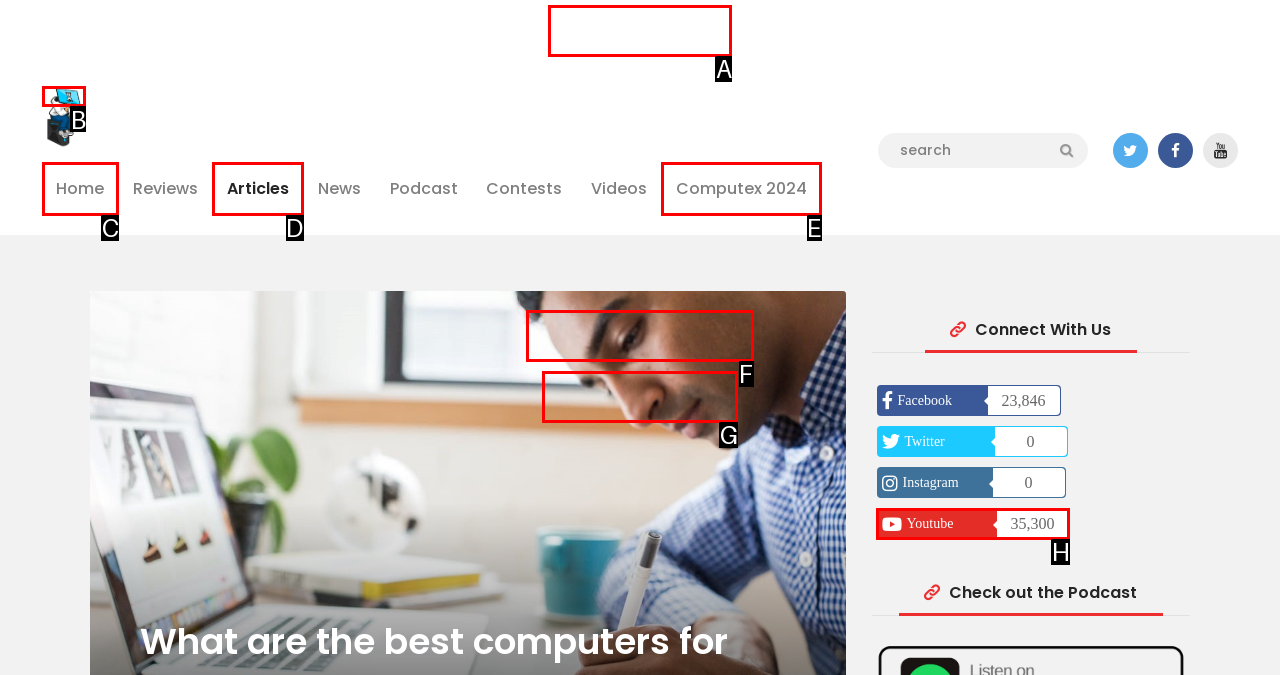Identify the correct letter of the UI element to click for this task: Go to PC Hardware Reviews
Respond with the letter from the listed options.

B